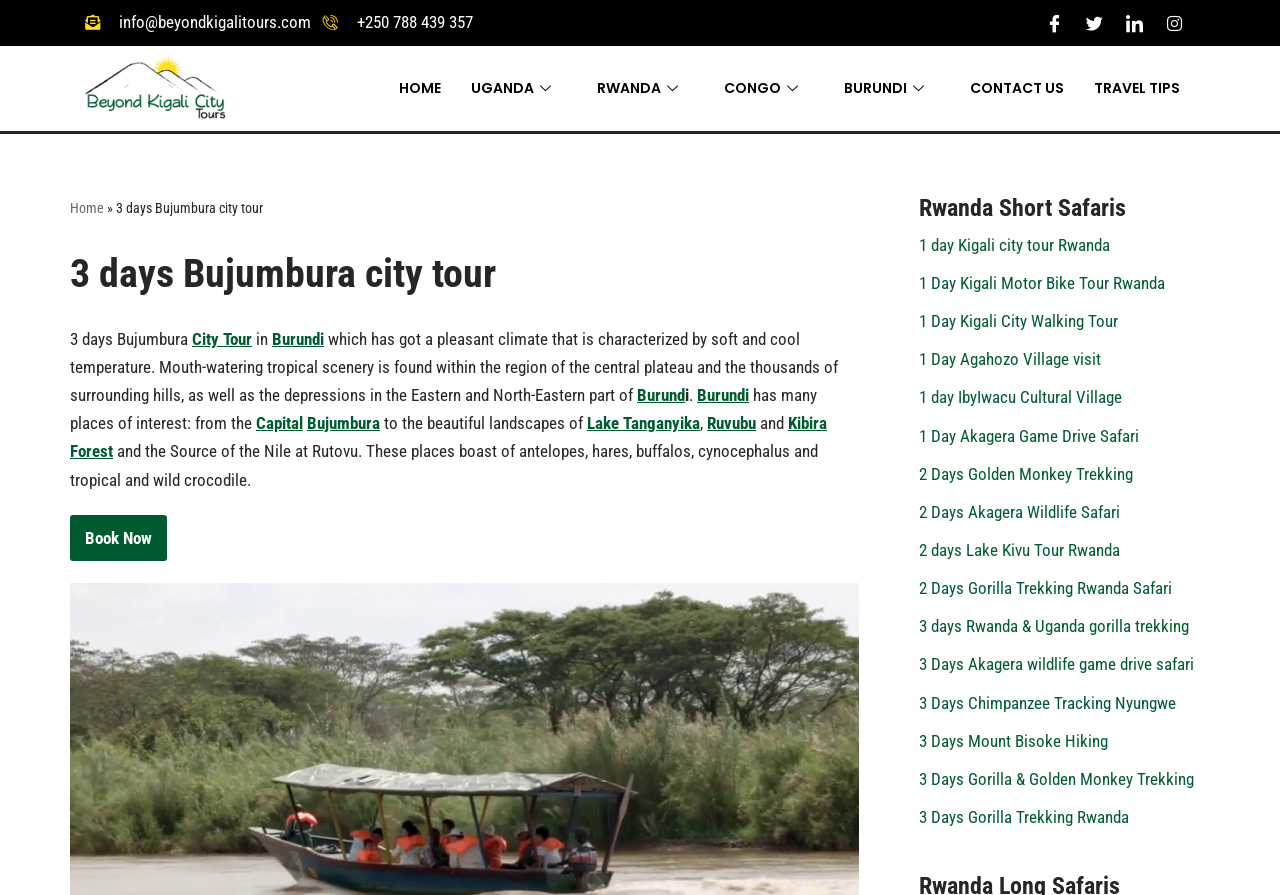Could you find the bounding box coordinates of the clickable area to complete this instruction: "Visit the 'BURUNDI' page"?

[0.648, 0.063, 0.746, 0.134]